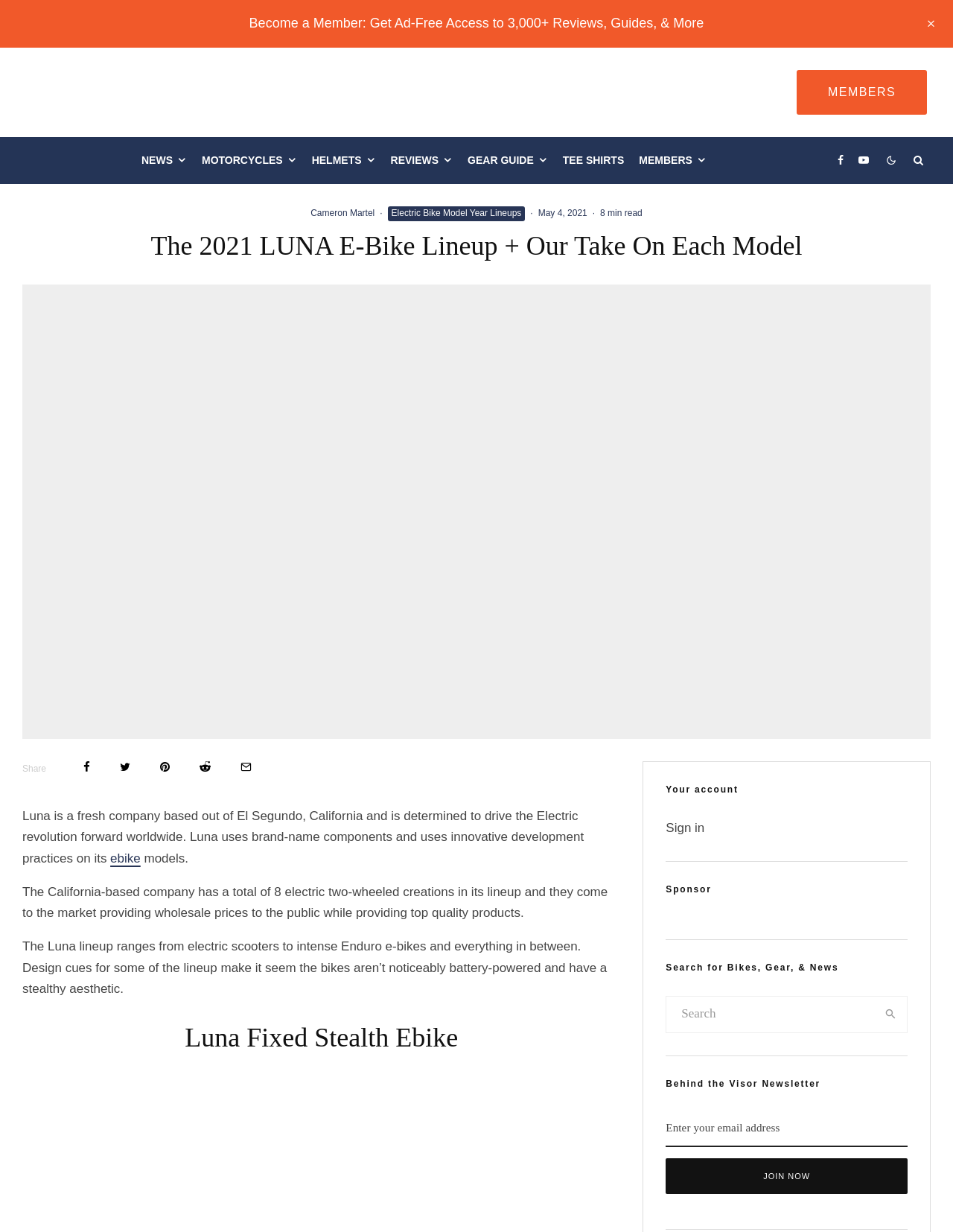What is the headline of the webpage?

The 2021 LUNA E-Bike Lineup + Our Take On Each Model